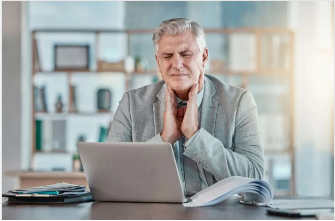What is the background of the office-like setting?
Based on the visual, give a brief answer using one word or a short phrase.

organized bookshelf